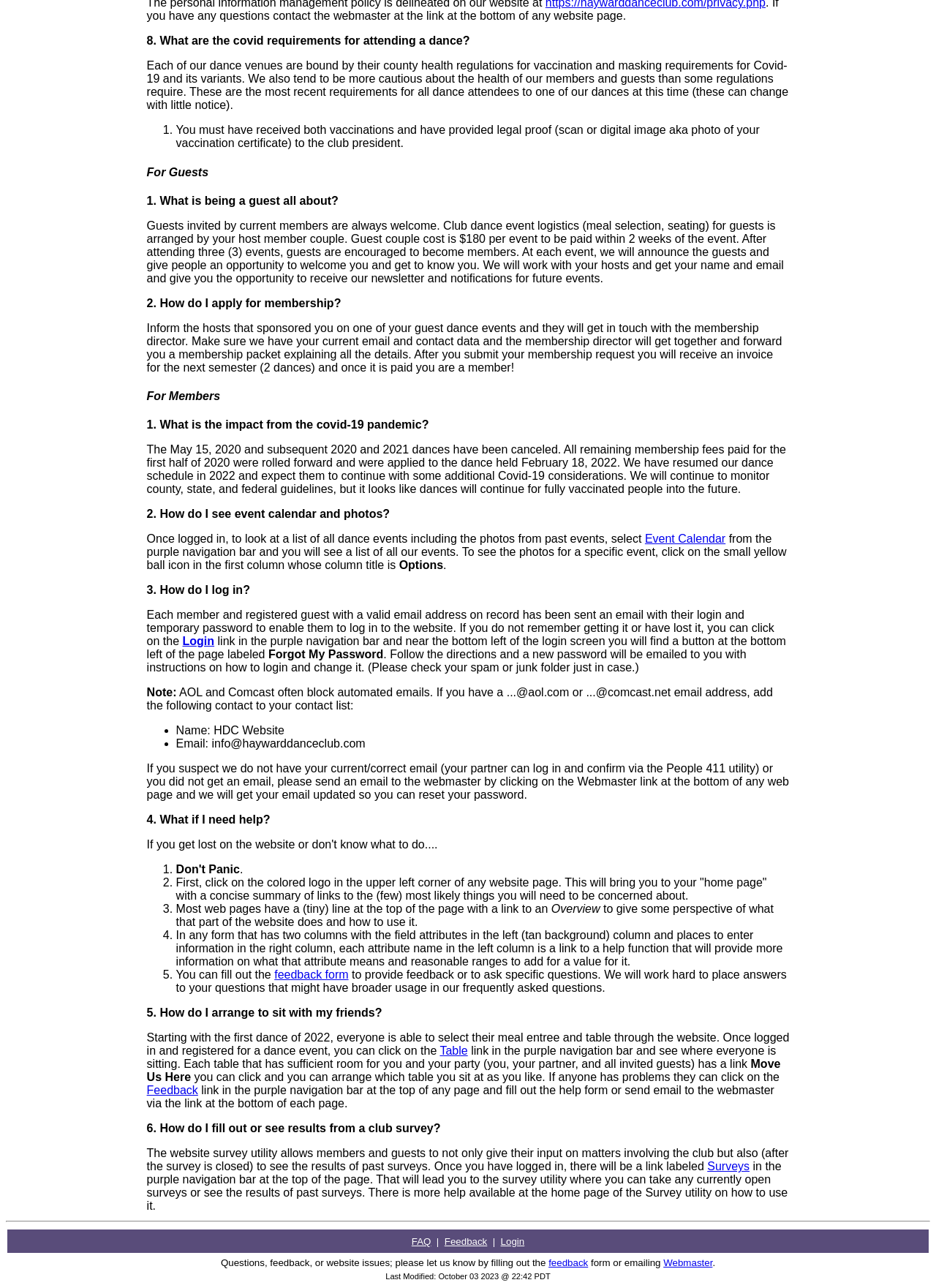Determine the bounding box coordinates for the region that must be clicked to execute the following instruction: "Click on the 'Feedback' link".

[0.293, 0.752, 0.372, 0.762]